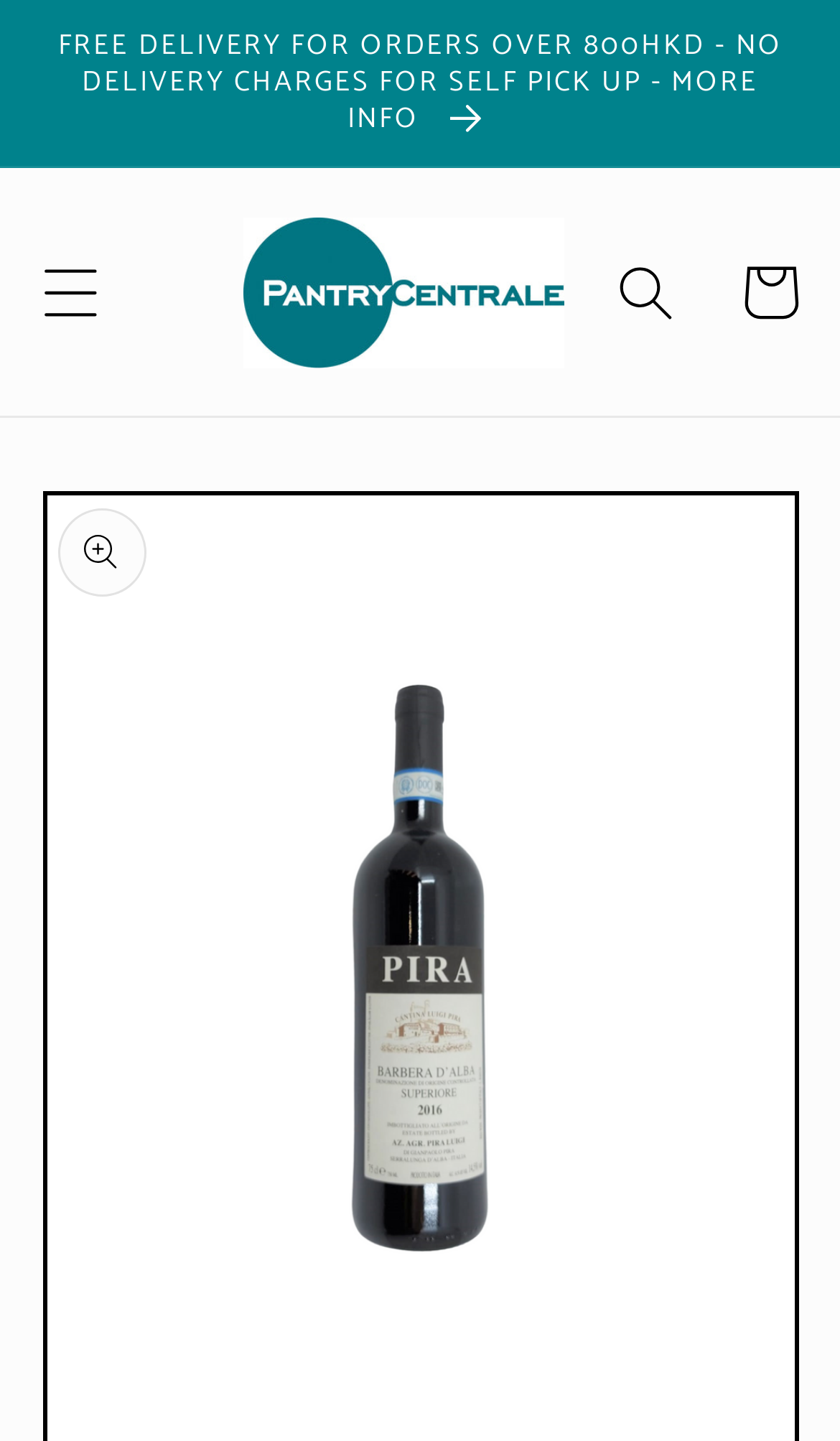Find the headline of the webpage and generate its text content.

Pira, Barbera d’Alba Superiore DOC